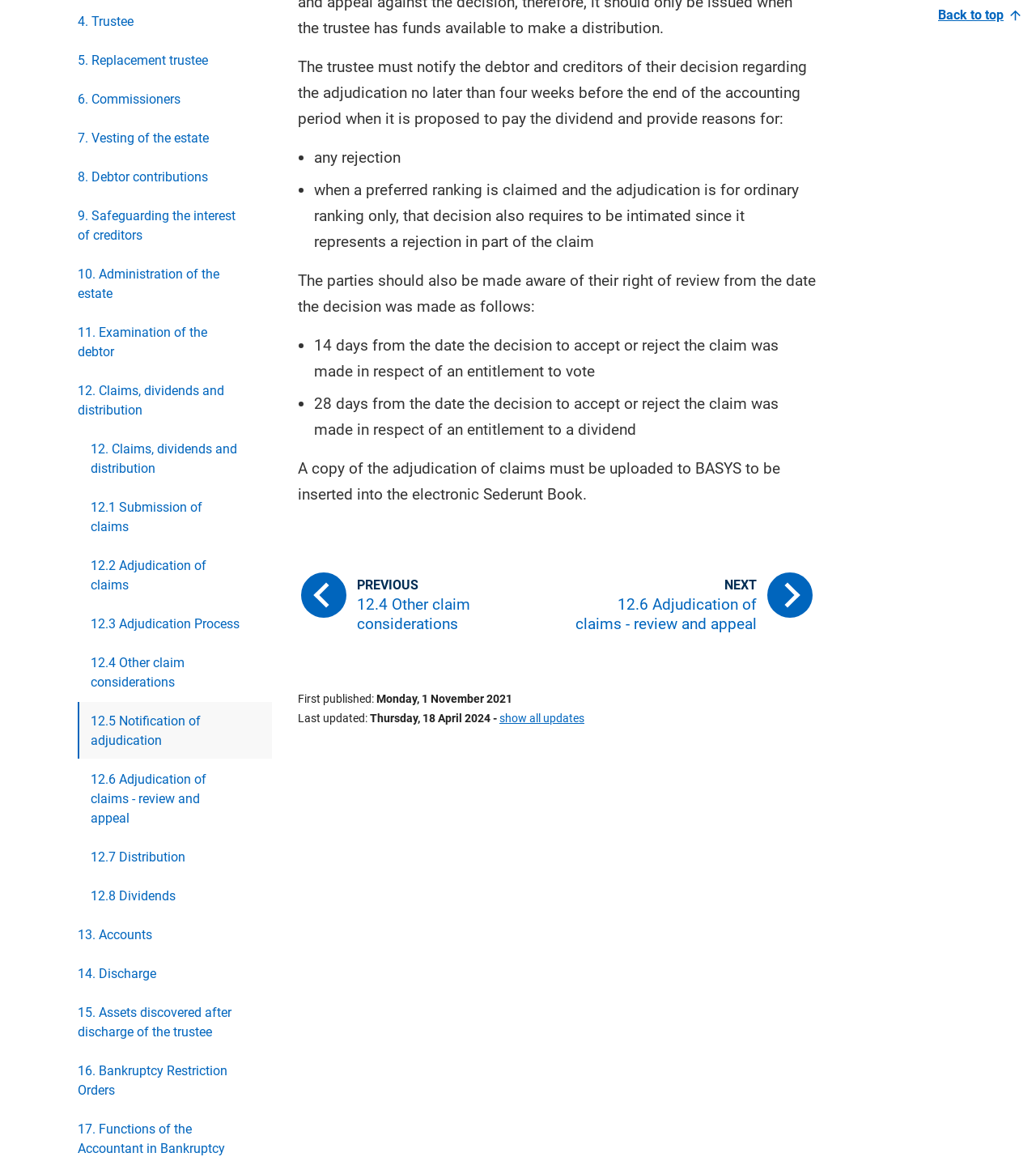Please specify the bounding box coordinates of the clickable region necessary for completing the following instruction: "Click on 'NEXT 12.6 Adjudication of claims - review and appeal'". The coordinates must consist of four float numbers between 0 and 1, i.e., [left, top, right, bottom].

[0.55, 0.489, 0.788, 0.556]